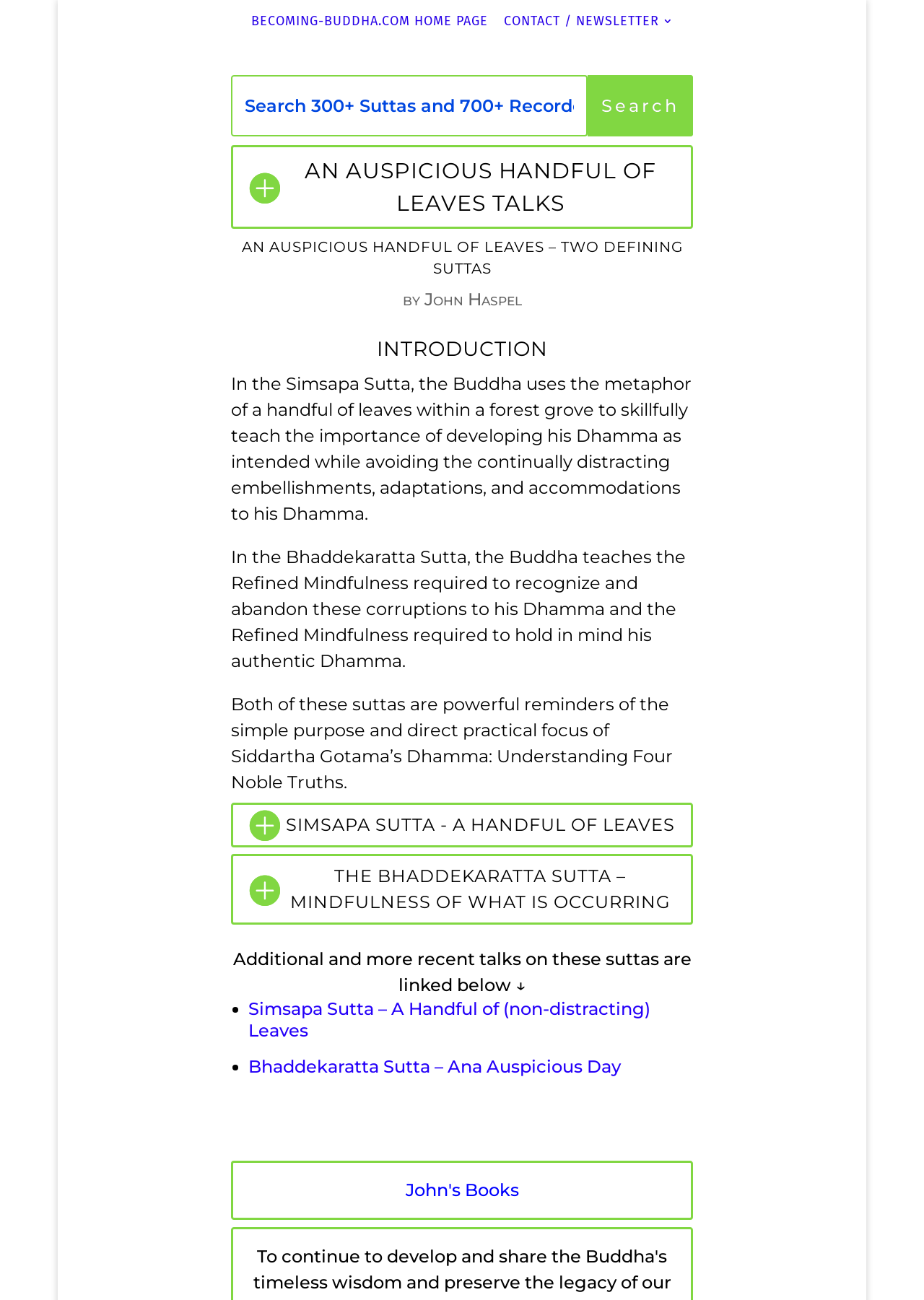Point out the bounding box coordinates of the section to click in order to follow this instruction: "Contact Alsons Pharmacy".

None